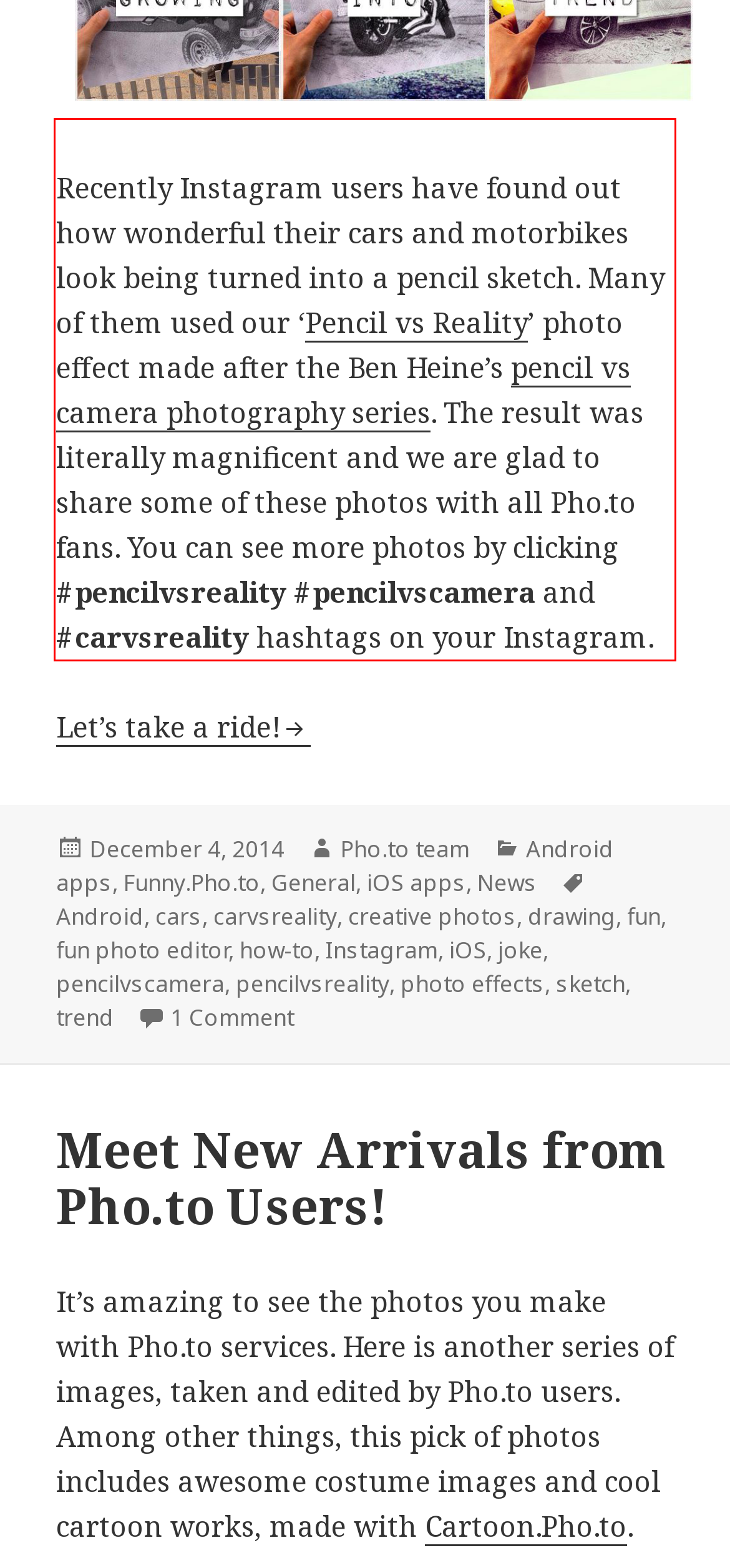Using the provided webpage screenshot, identify and read the text within the red rectangle bounding box.

Recently Instagram users have found out how wonderful their cars and motorbikes look being turned into a pencil sketch. Many of them used our ‘Pencil vs Reality’ photo effect made after the Ben Heine’s pencil vs camera photography series. The result was literally magnificent and we are glad to share some of these photos with all Pho.to fans. You can see more photos by clicking #pencilvsreality #pencilvscamera and #carvsreality hashtags on your Instagram.